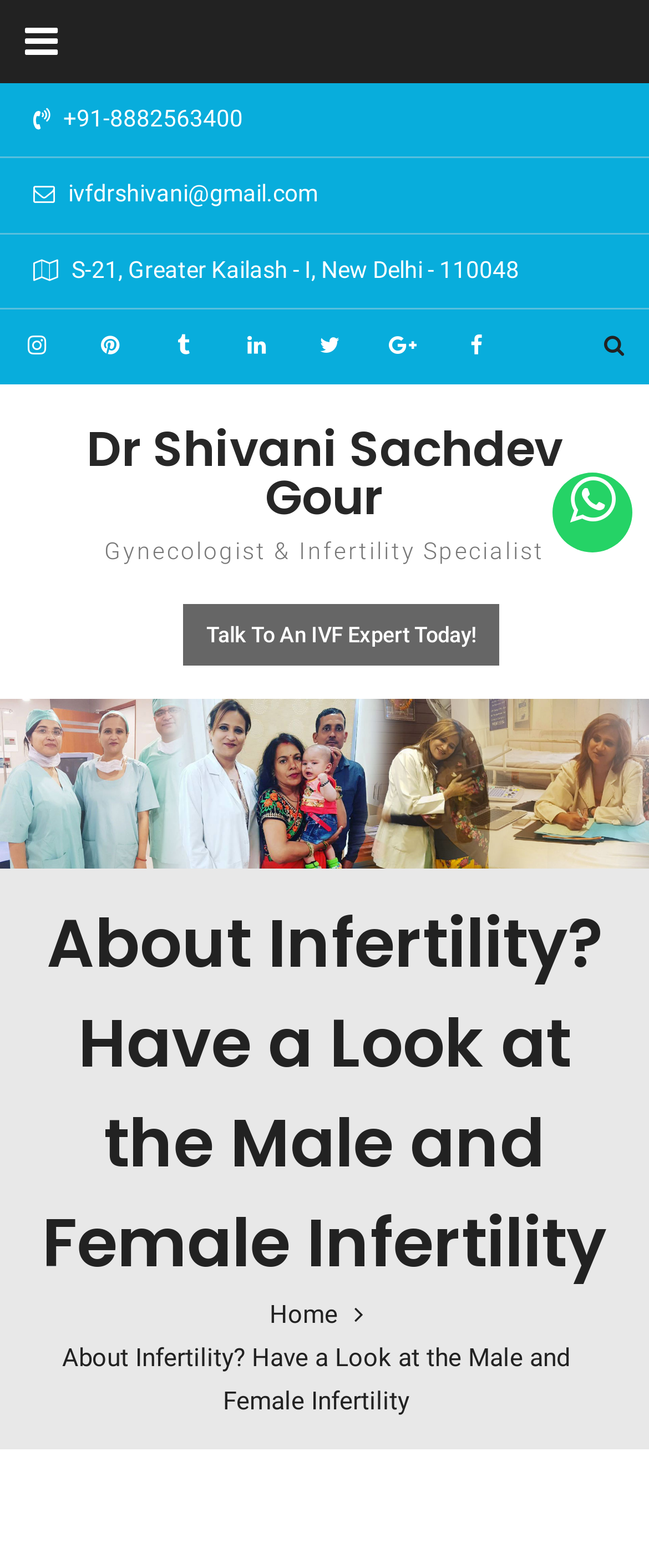Identify the main heading of the webpage and provide its text content.

About Infertility? Have a Look at the Male and Female Infertility